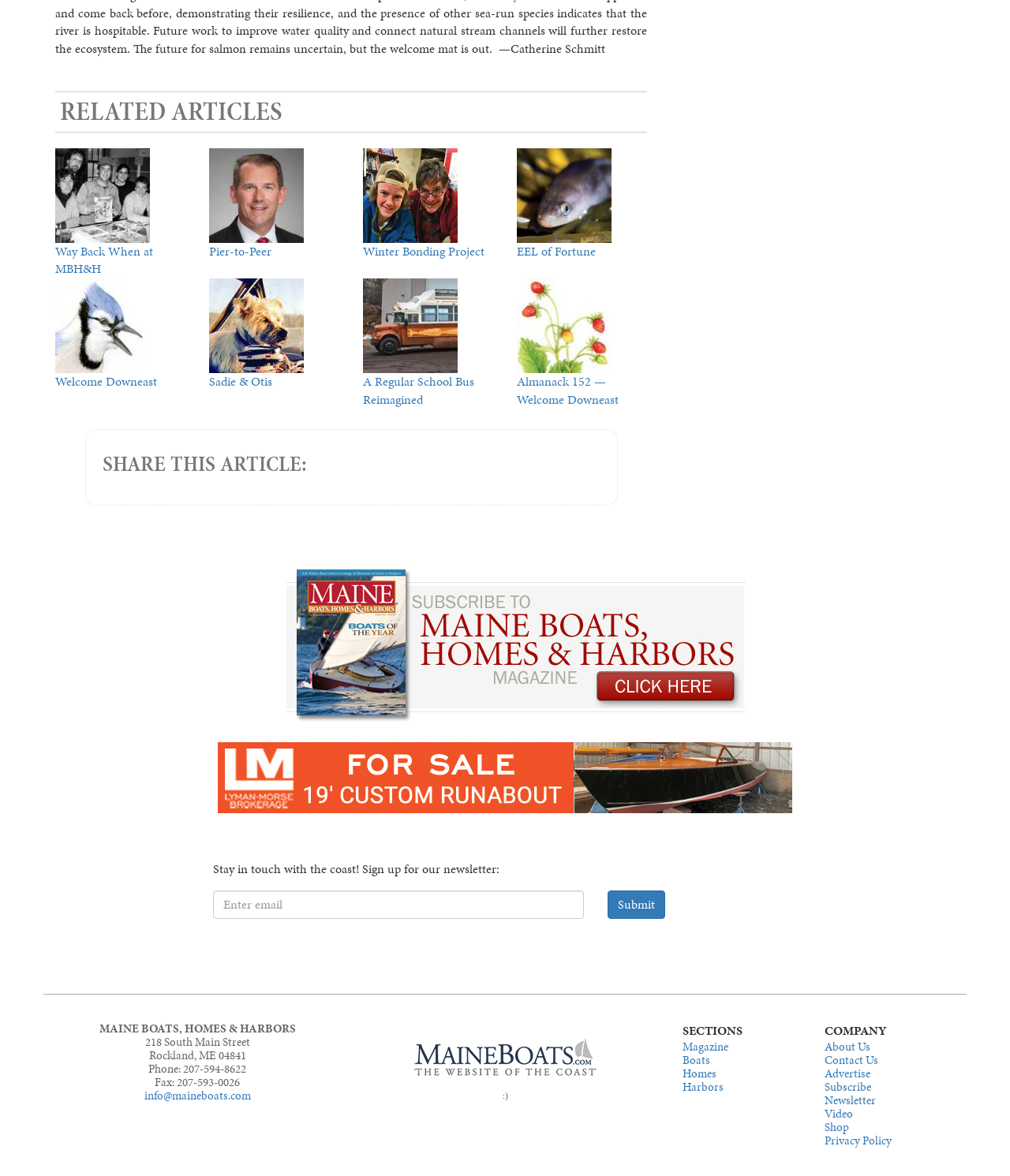Determine the bounding box coordinates for the HTML element mentioned in the following description: "name="EMAIL" placeholder="Enter email"". The coordinates should be a list of four floats ranging from 0 to 1, represented as [left, top, right, bottom].

[0.211, 0.757, 0.578, 0.781]